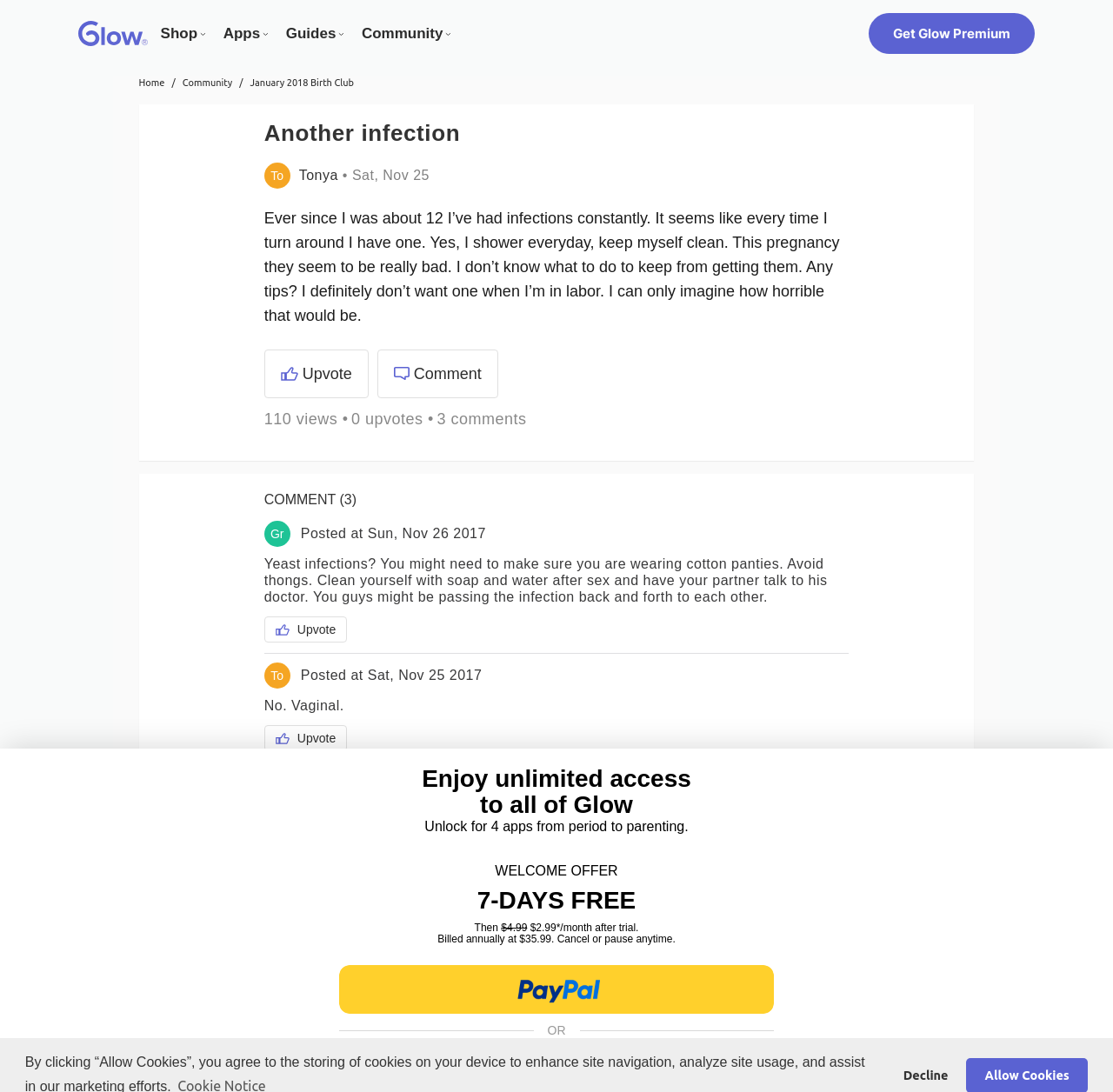Find the bounding box coordinates of the area that needs to be clicked in order to achieve the following instruction: "Upvote the post". The coordinates should be specified as four float numbers between 0 and 1, i.e., [left, top, right, bottom].

[0.237, 0.32, 0.331, 0.365]